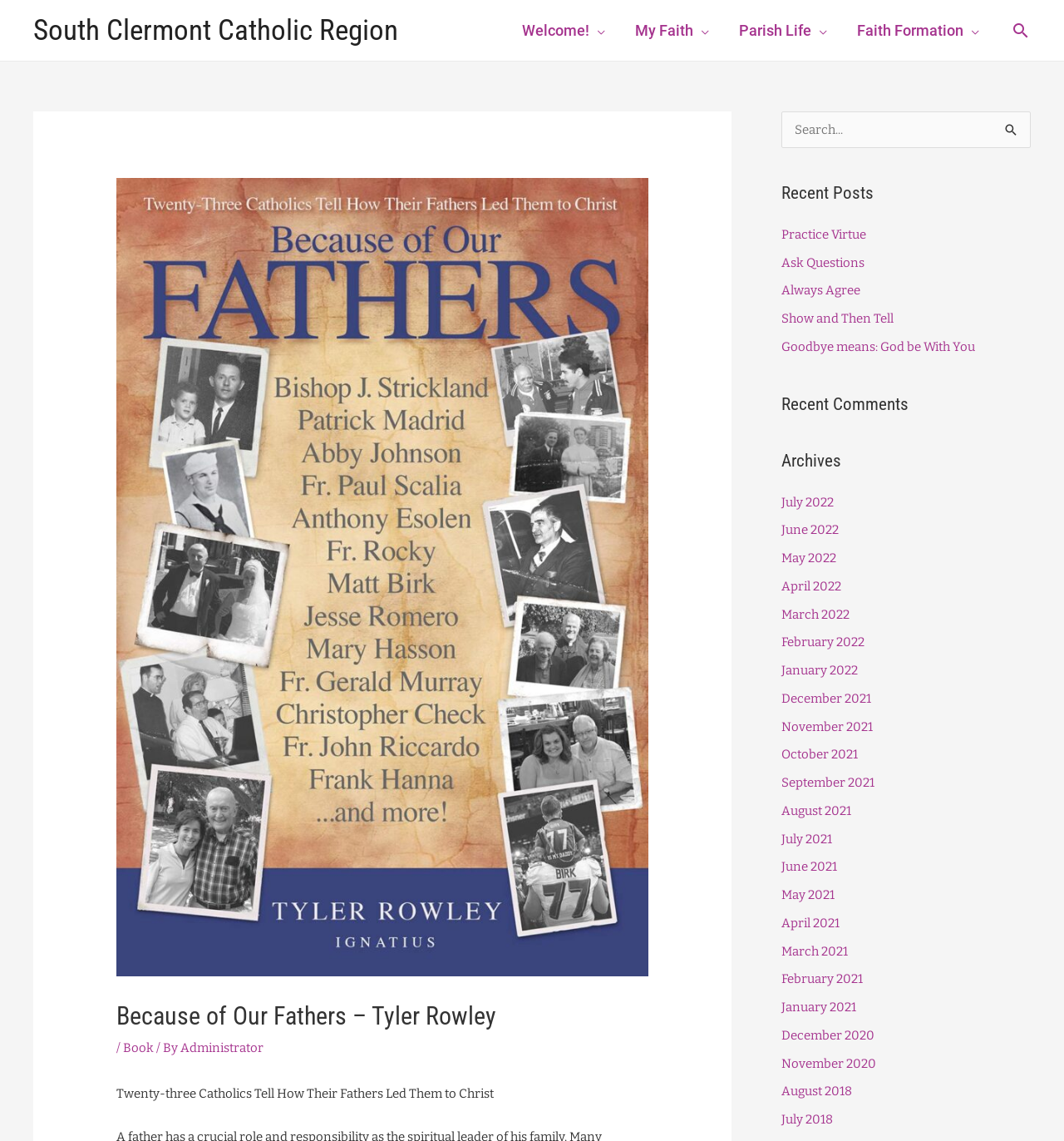How many recent posts are listed?
Answer the question using a single word or phrase, according to the image.

5